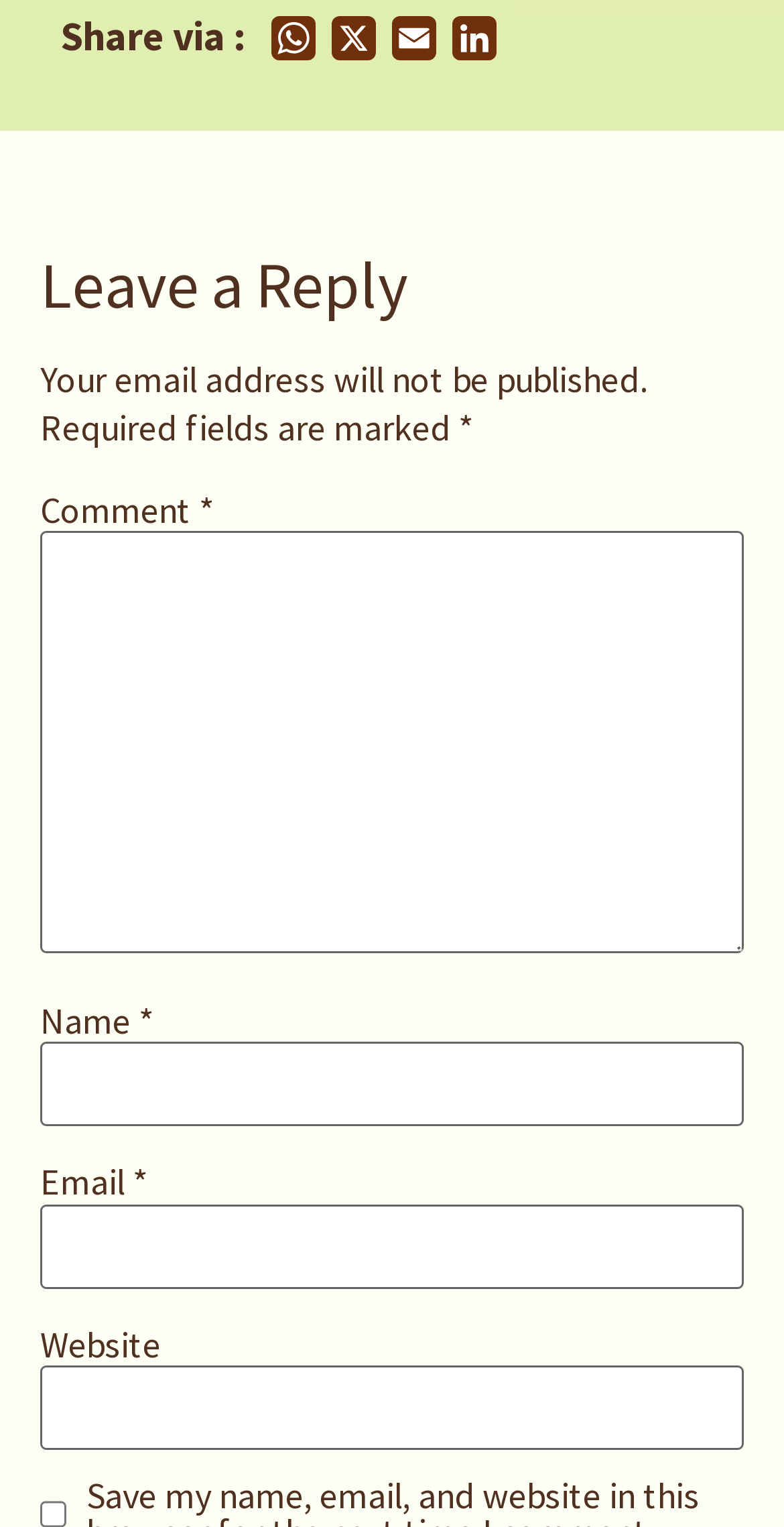What is the purpose of the 'Email' field in the 'Leave a Reply' section?
Using the visual information, answer the question in a single word or phrase.

To contact the user